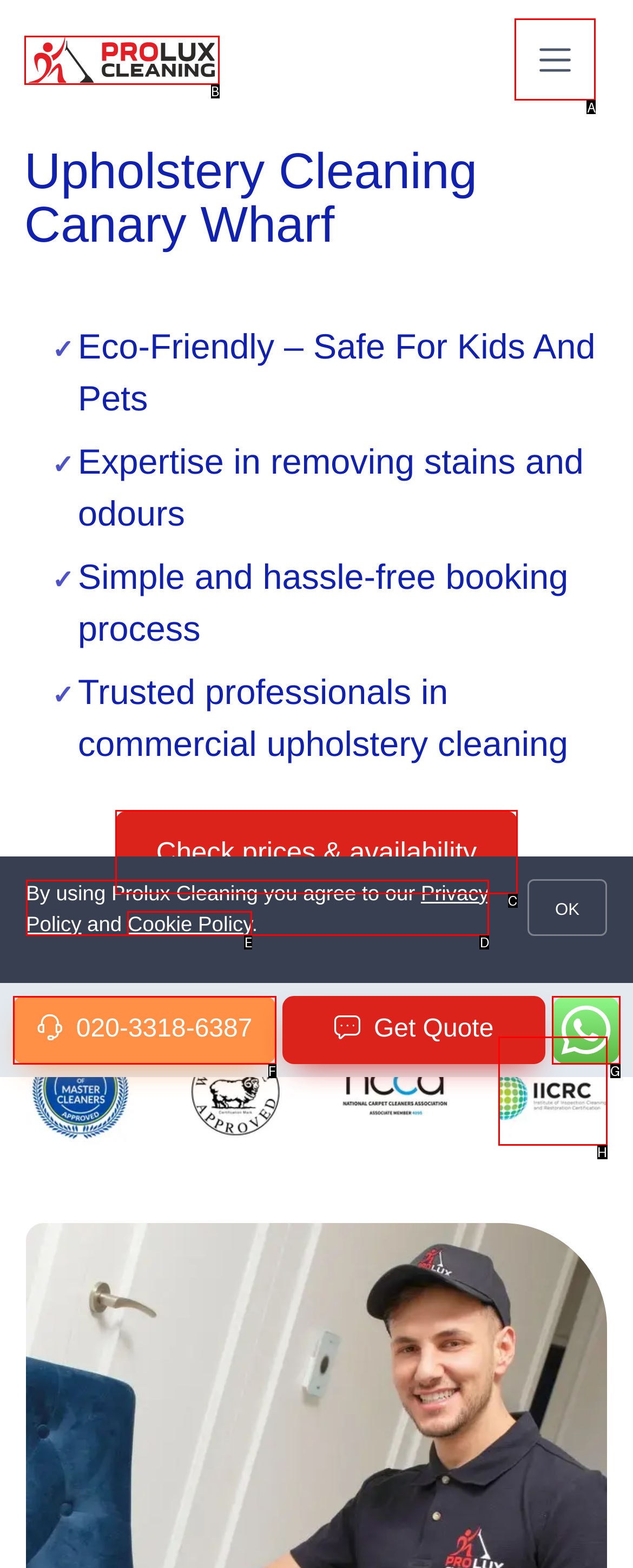Which HTML element should be clicked to fulfill the following task: Open the menu?
Reply with the letter of the appropriate option from the choices given.

A